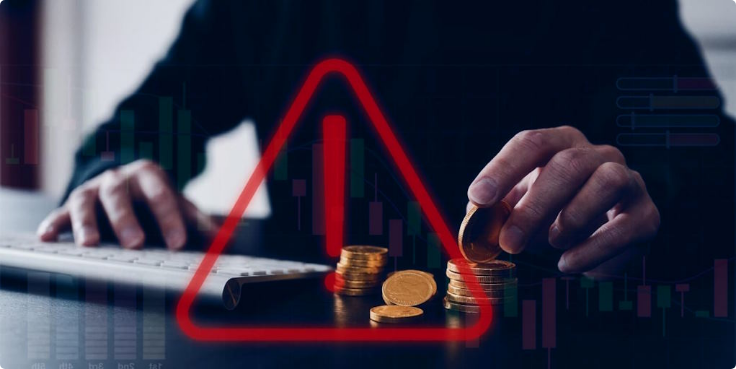Provide a thorough description of the image, including all visible elements.

The image depicts a cautionary scene related to investment decisions, emphasizing the importance of planning and awareness in financial activities. In the foreground, a hand is seen holding a coin, seemingly contemplating its placement among a stack of coins, alluding to thoughtful investment choices. A prominent red triangular warning symbol overlays the image, indicating potential risks or mistakes in the investment journey. Behind this visual, blurred representations of financial graphs and data hint at the complex and often volatile nature of the market. This illustration serves as a reminder of the crucial errors to avoid in investing, such as rushing without a plan and allowing emotions to dictate decisions, reinforcing the value of a robust strategy and emotional discipline for long-term financial success.